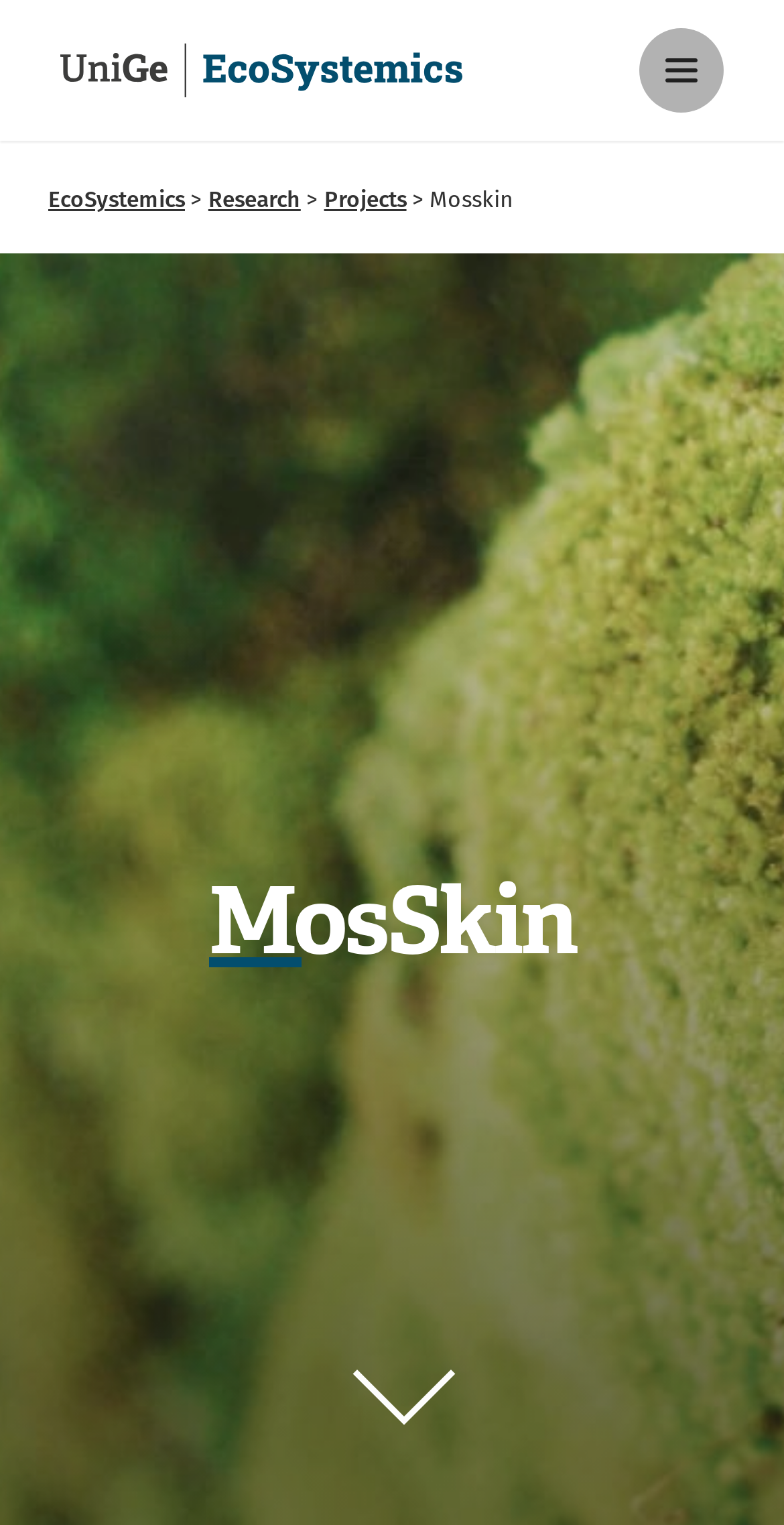What is the purpose of the image on the right side? Examine the screenshot and reply using just one word or a brief phrase.

Decoration or illustration